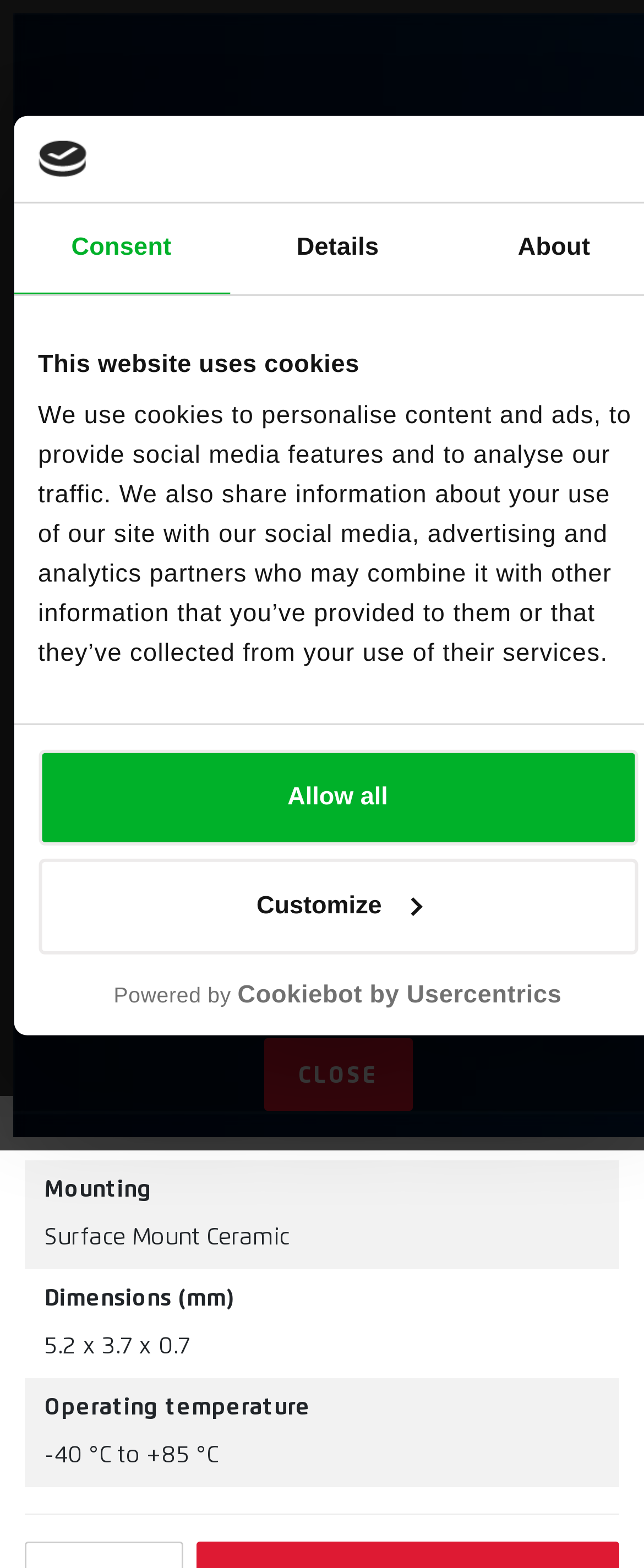Identify the bounding box coordinates of the element that should be clicked to fulfill this task: "Learn more about RF testing services". The coordinates should be provided as four float numbers between 0 and 1, i.e., [left, top, right, bottom].

[0.062, 0.557, 0.923, 0.599]